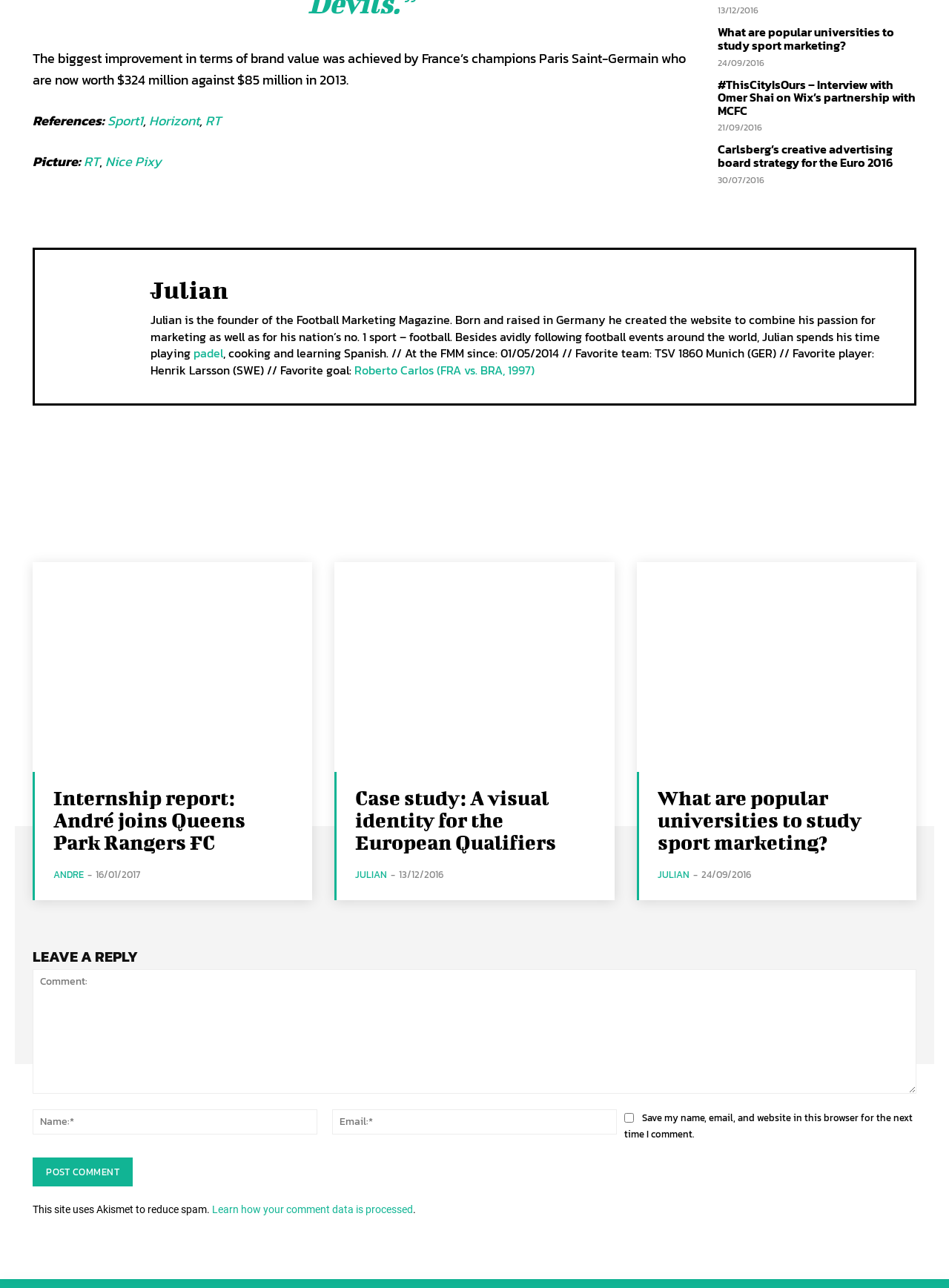Determine the bounding box coordinates of the element's region needed to click to follow the instruction: "click the link to Hartford Public Library". Provide these coordinates as four float numbers between 0 and 1, formatted as [left, top, right, bottom].

None